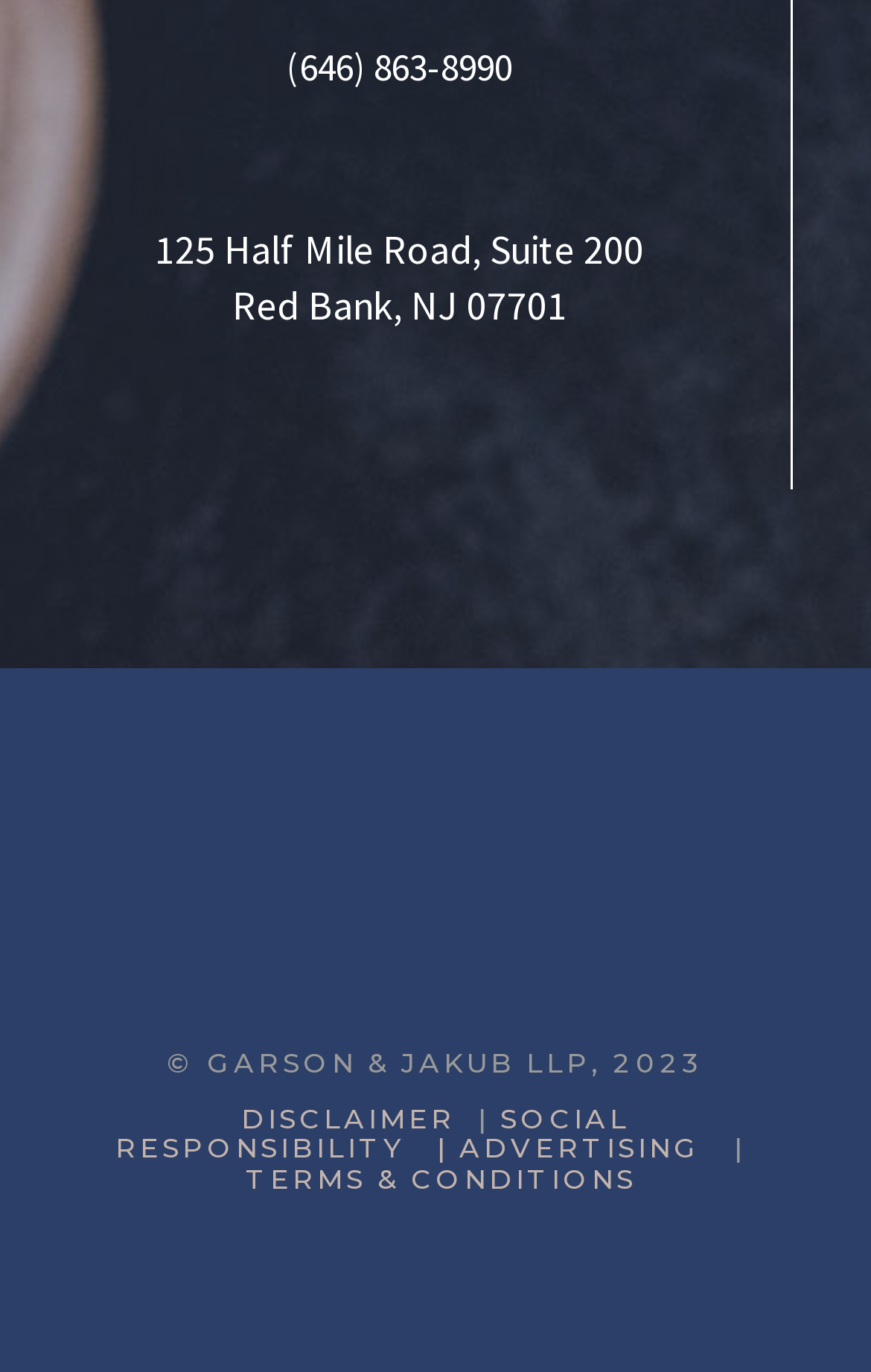Pinpoint the bounding box coordinates of the element you need to click to execute the following instruction: "Visit the office location". The bounding box should be represented by four float numbers between 0 and 1, in the format [left, top, right, bottom].

[0.178, 0.162, 0.74, 0.2]